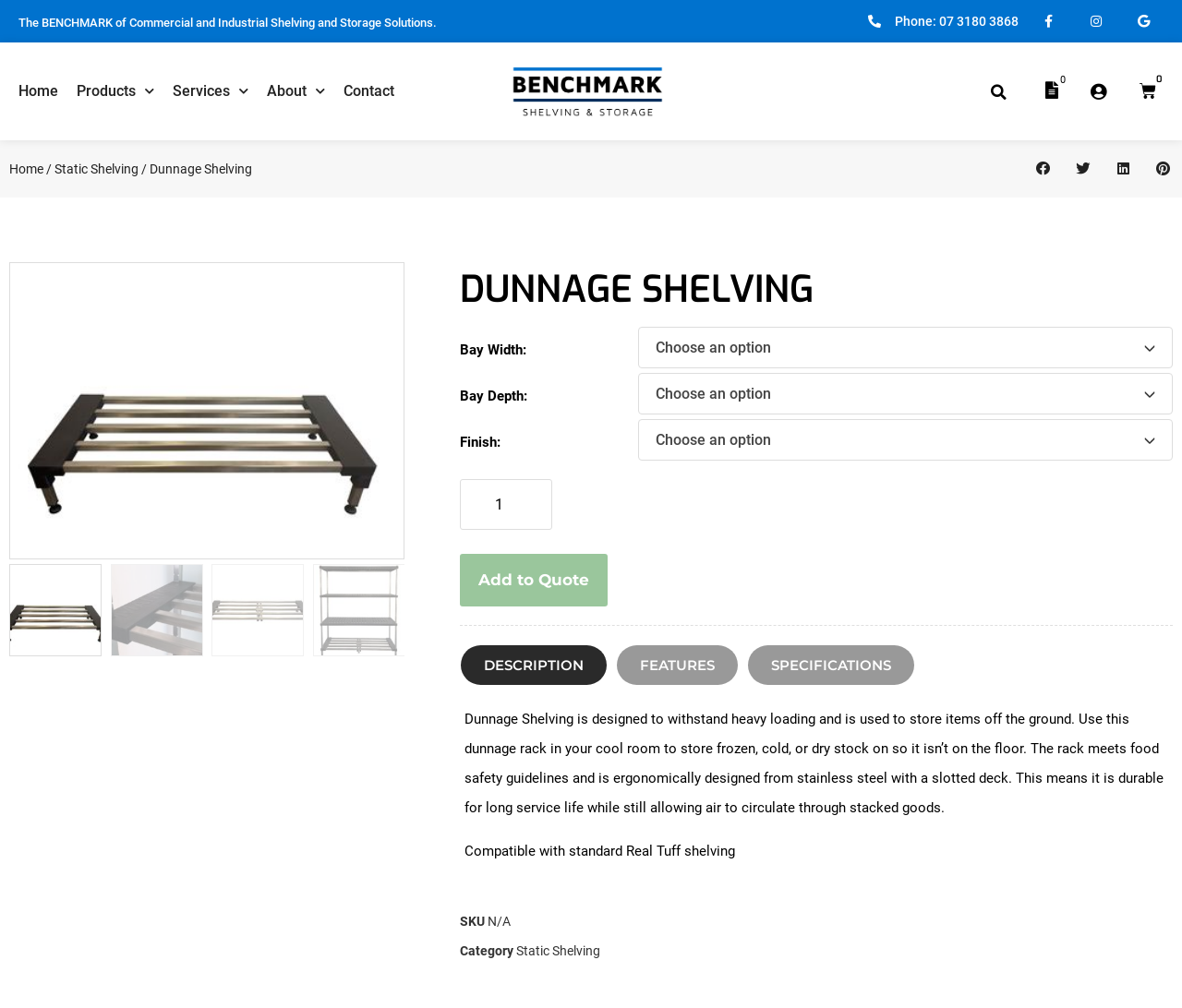How many tabs are there in the product description?
Please describe in detail the information shown in the image to answer the question.

I counted the tabs in the product description section, which are 'DESCRIPTION', 'FEATURES', and 'SPECIFICATIONS'.